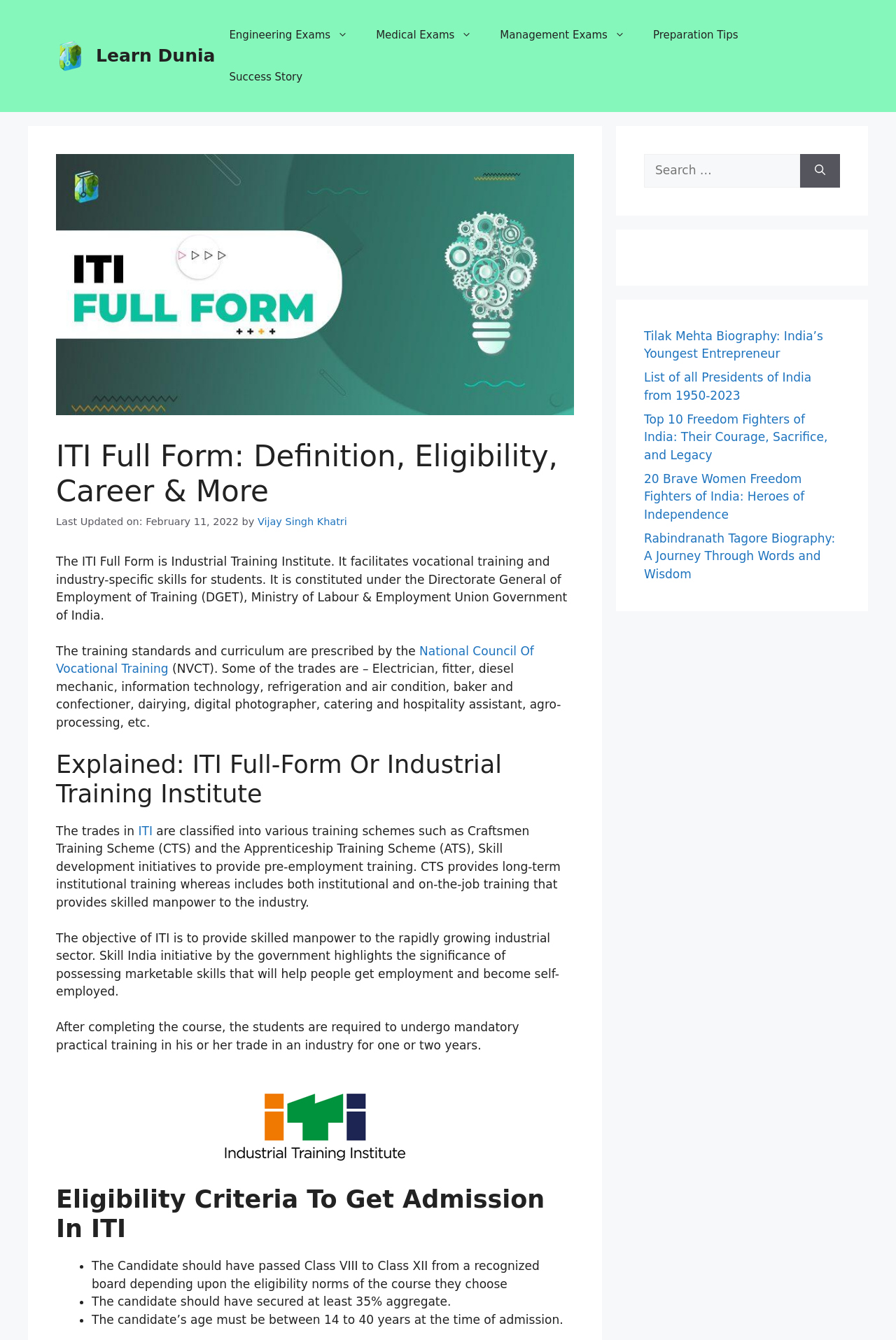Determine the bounding box coordinates for the clickable element required to fulfill the instruction: "Click on the 'Learn Dunia' link". Provide the coordinates as four float numbers between 0 and 1, i.e., [left, top, right, bottom].

[0.062, 0.036, 0.094, 0.046]